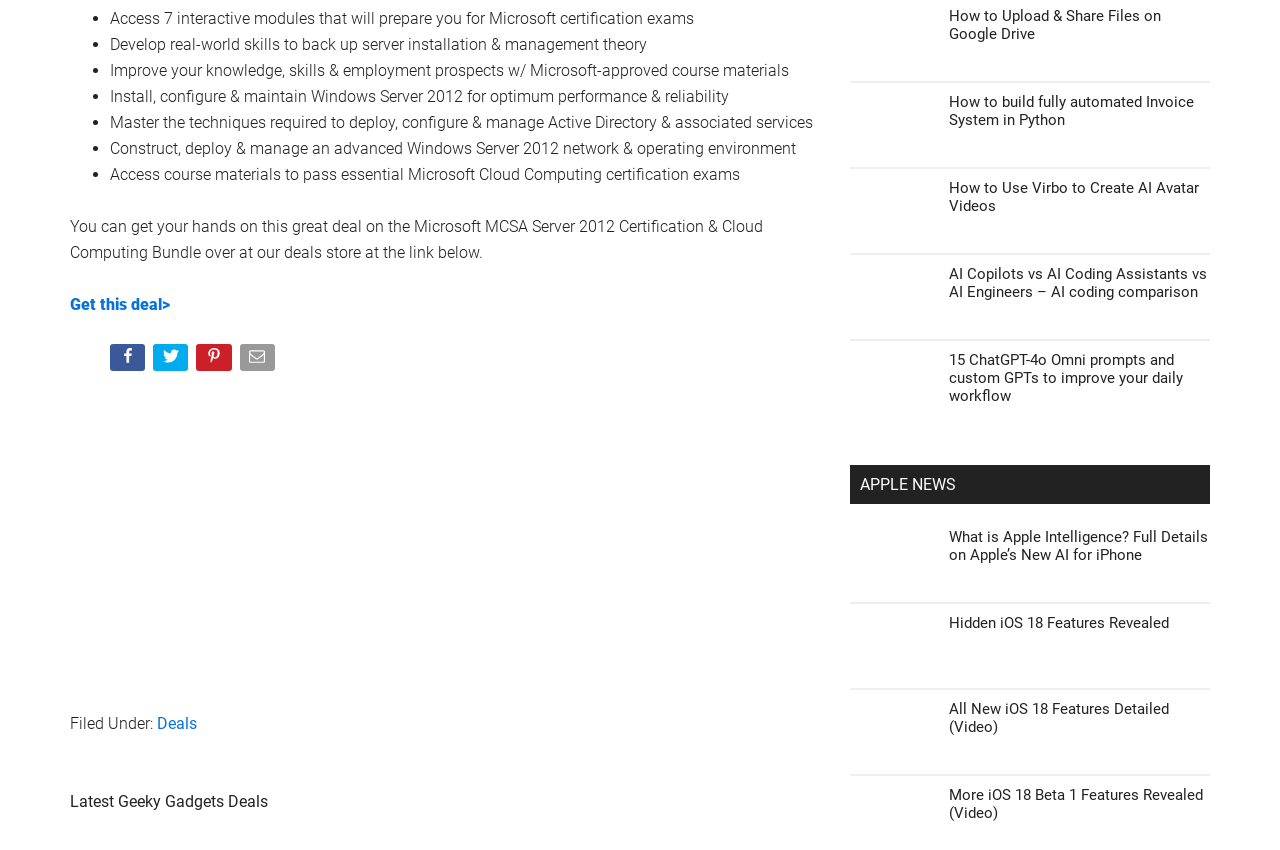What is the purpose of the 'Get this deal>' link?
Answer the question with as much detail as you can, using the image as a reference.

The 'Get this deal>' link is likely a call-to-action button that directs users to a page where they can purchase or access the Microsoft MCSA Server 2012 Certification & Cloud Computing Bundle, which is a deal being promoted on the webpage.